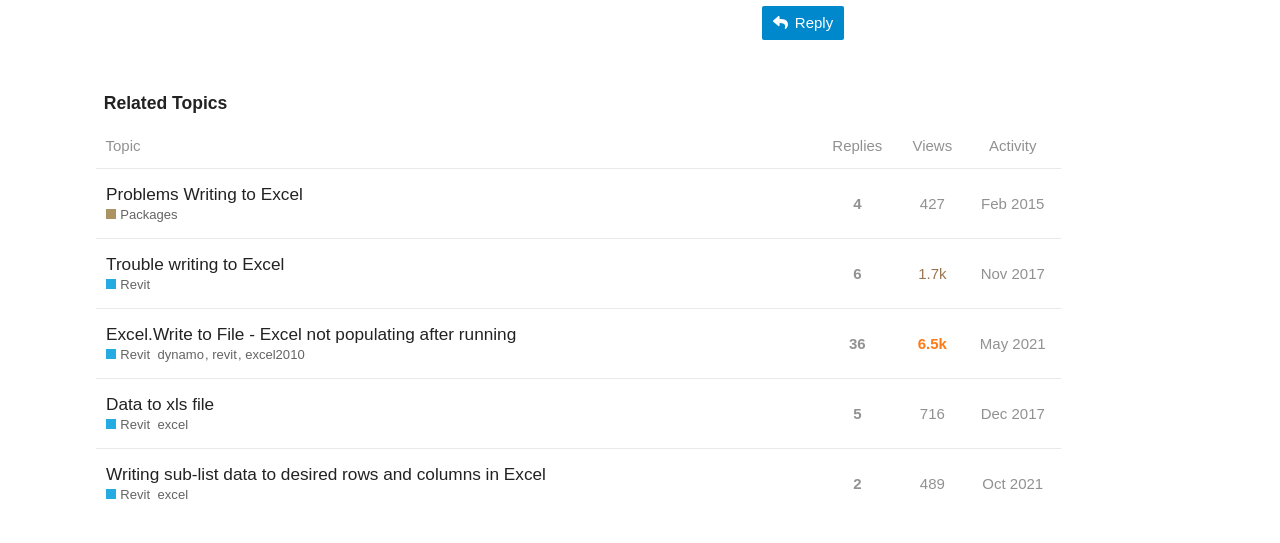Please determine the bounding box coordinates of the clickable area required to carry out the following instruction: "View topic 'Data to xls file Revit Tags'". The coordinates must be four float numbers between 0 and 1, represented as [left, top, right, bottom].

[0.075, 0.697, 0.64, 0.826]